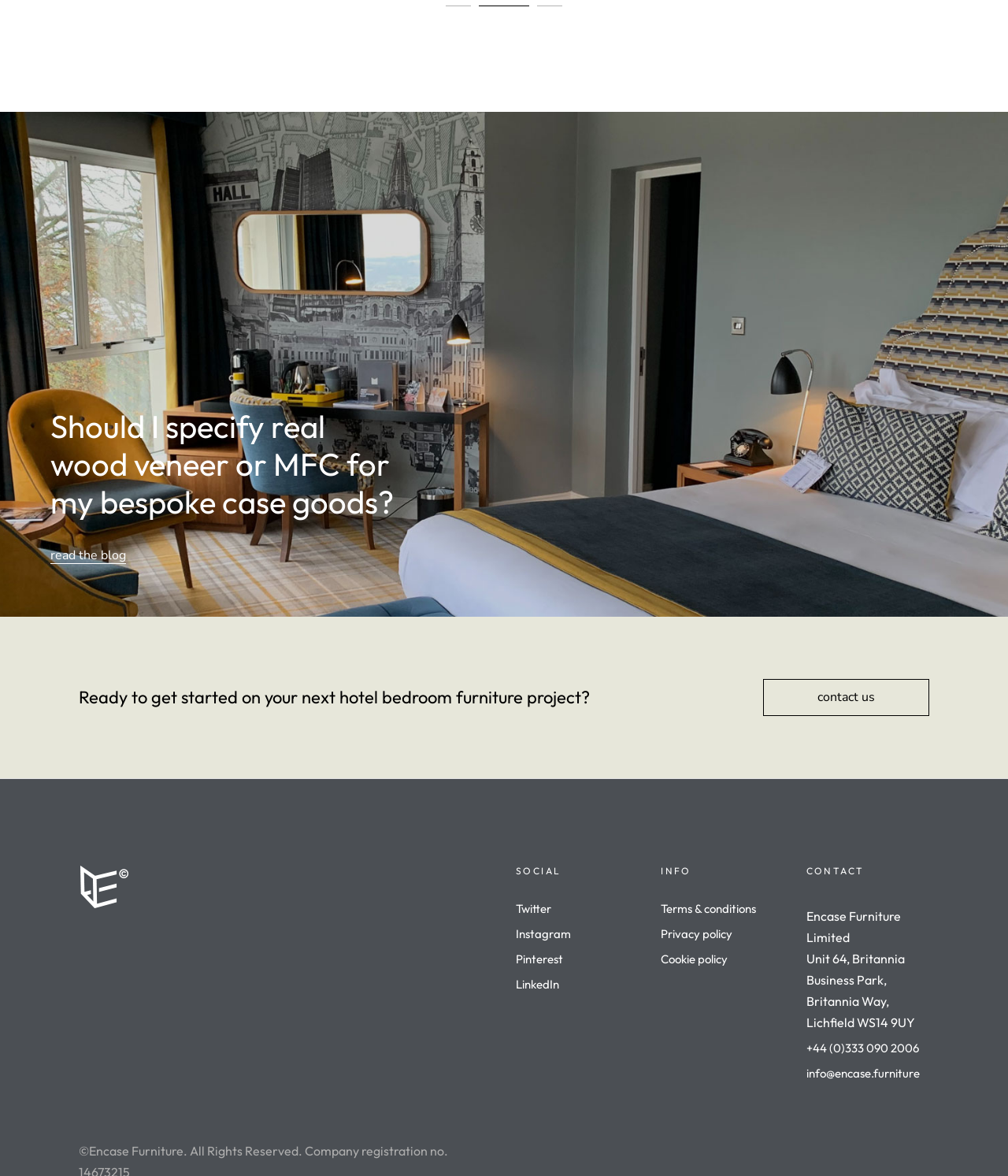Identify the bounding box for the described UI element. Provide the coordinates in (top-left x, top-left y, bottom-right x, bottom-right y) format with values ranging from 0 to 1: aria-label="Go to slide 2"

[0.475, 0.001, 0.525, 0.009]